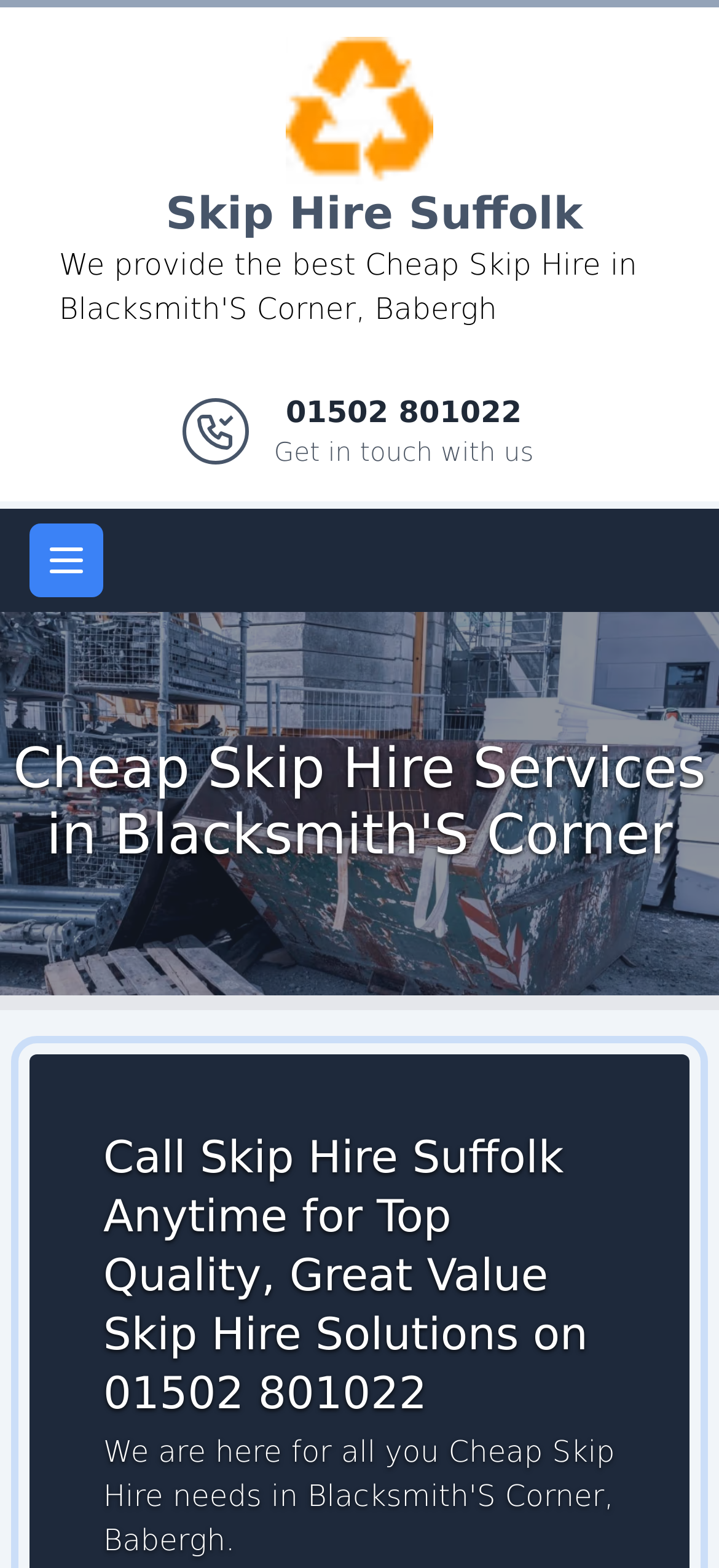What is the purpose of the button in the site header?
Provide an in-depth and detailed explanation in response to the question.

I found the purpose of the button by looking at the button element with the text 'Open main menu' which is located in the site header section, and it is not expanded.